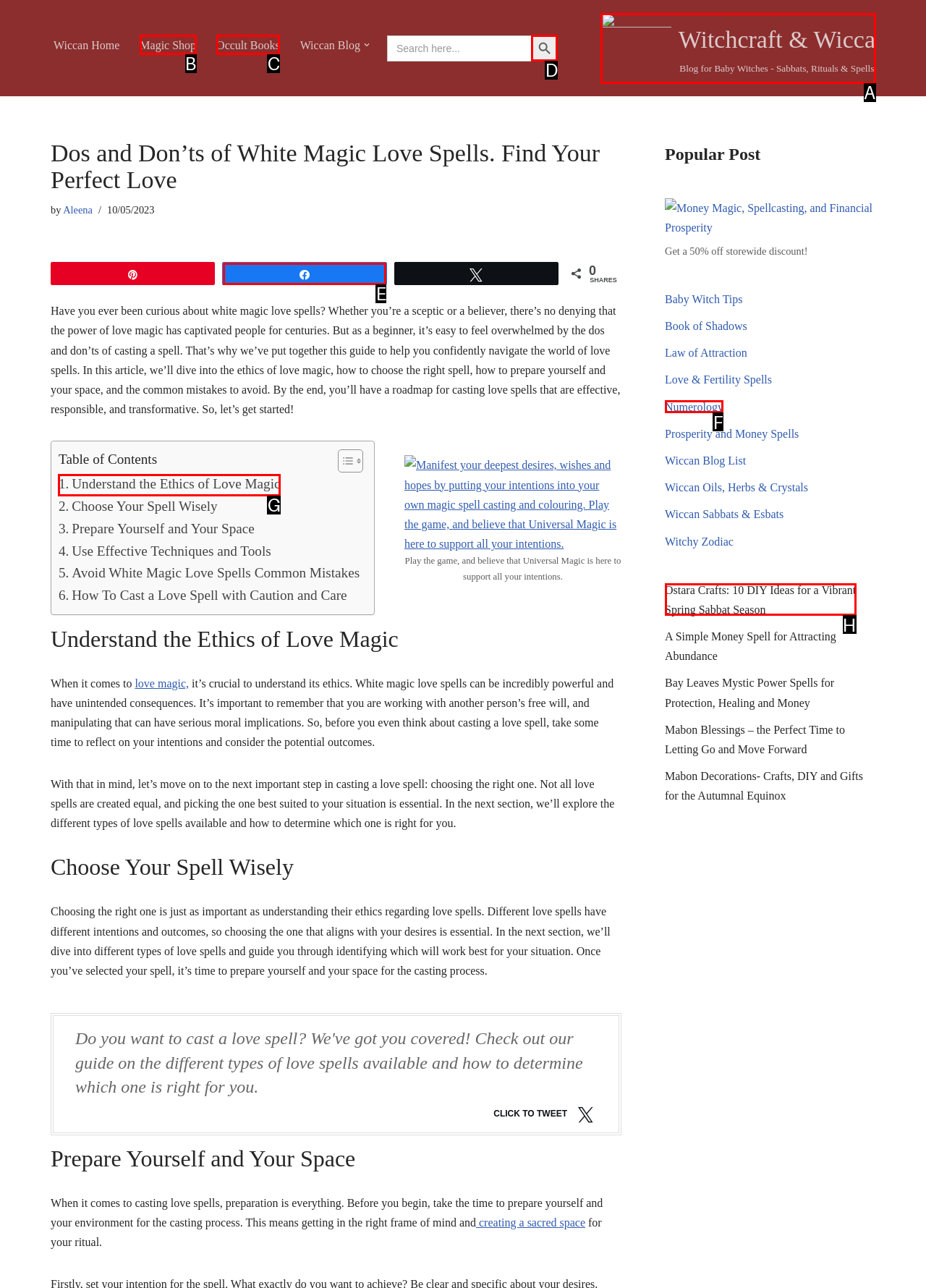Given the task: Click on About Us, indicate which boxed UI element should be clicked. Provide your answer using the letter associated with the correct choice.

None